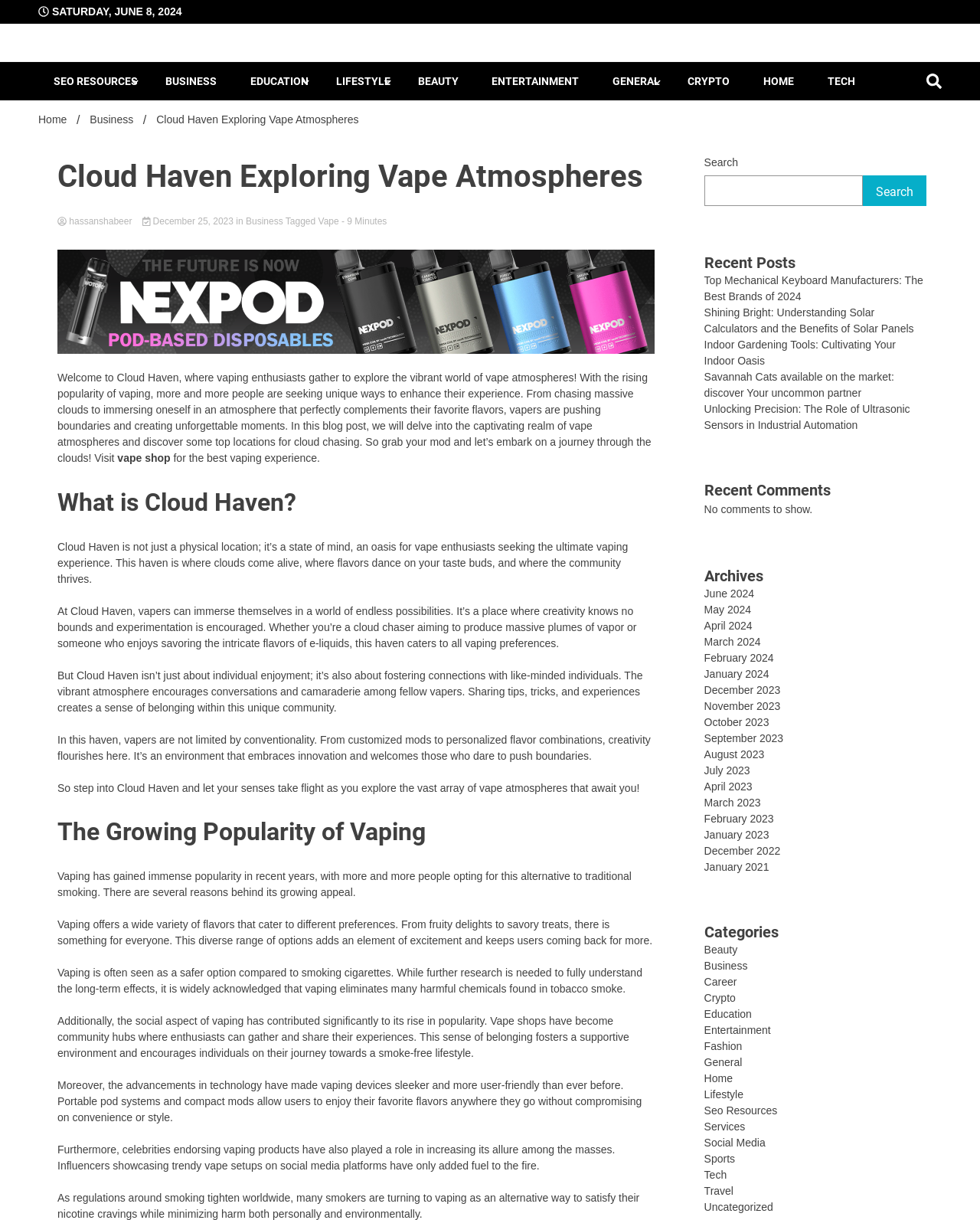Provide a short, one-word or phrase answer to the question below:
What is the topic of the article on the webpage?

Vape Atmospheres